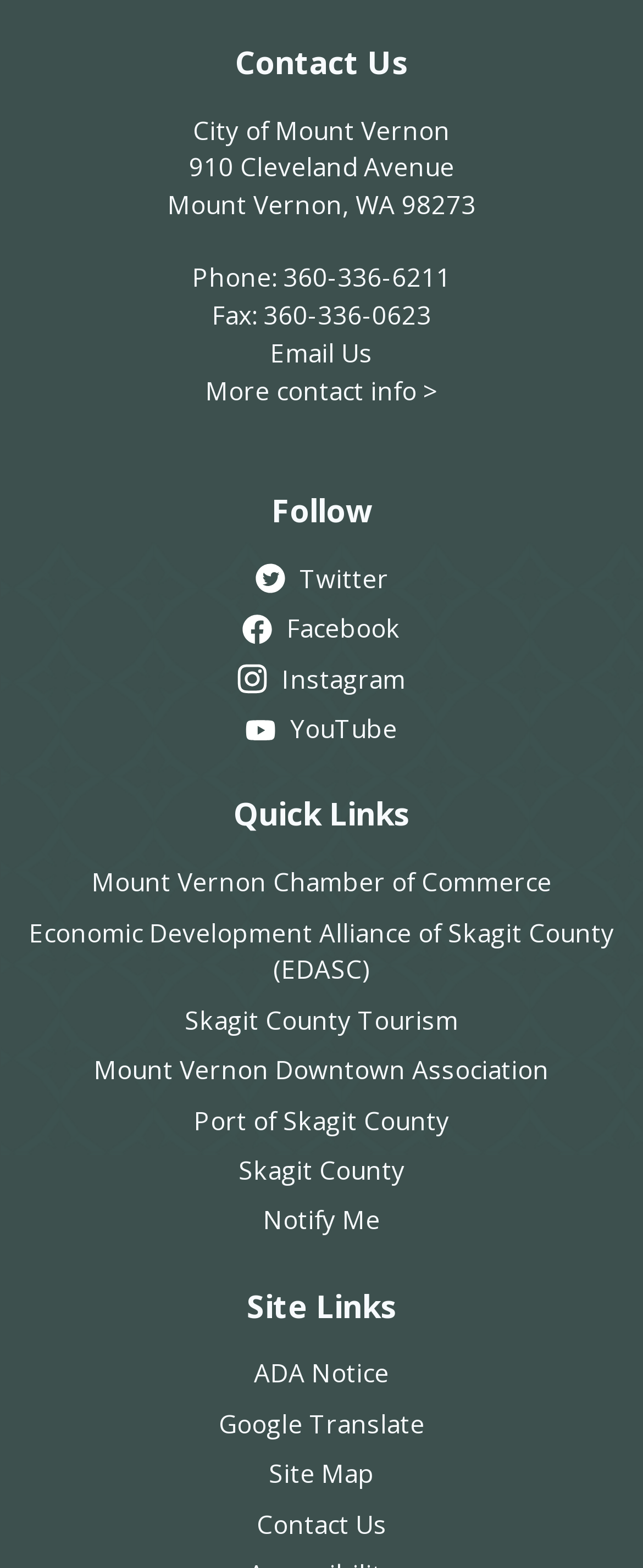What is the name of the chamber of commerce link?
Examine the image closely and answer the question with as much detail as possible.

I examined the 'Quick Links' section on the webpage and found a link to the Mount Vernon Chamber of Commerce, which opens in a new window.